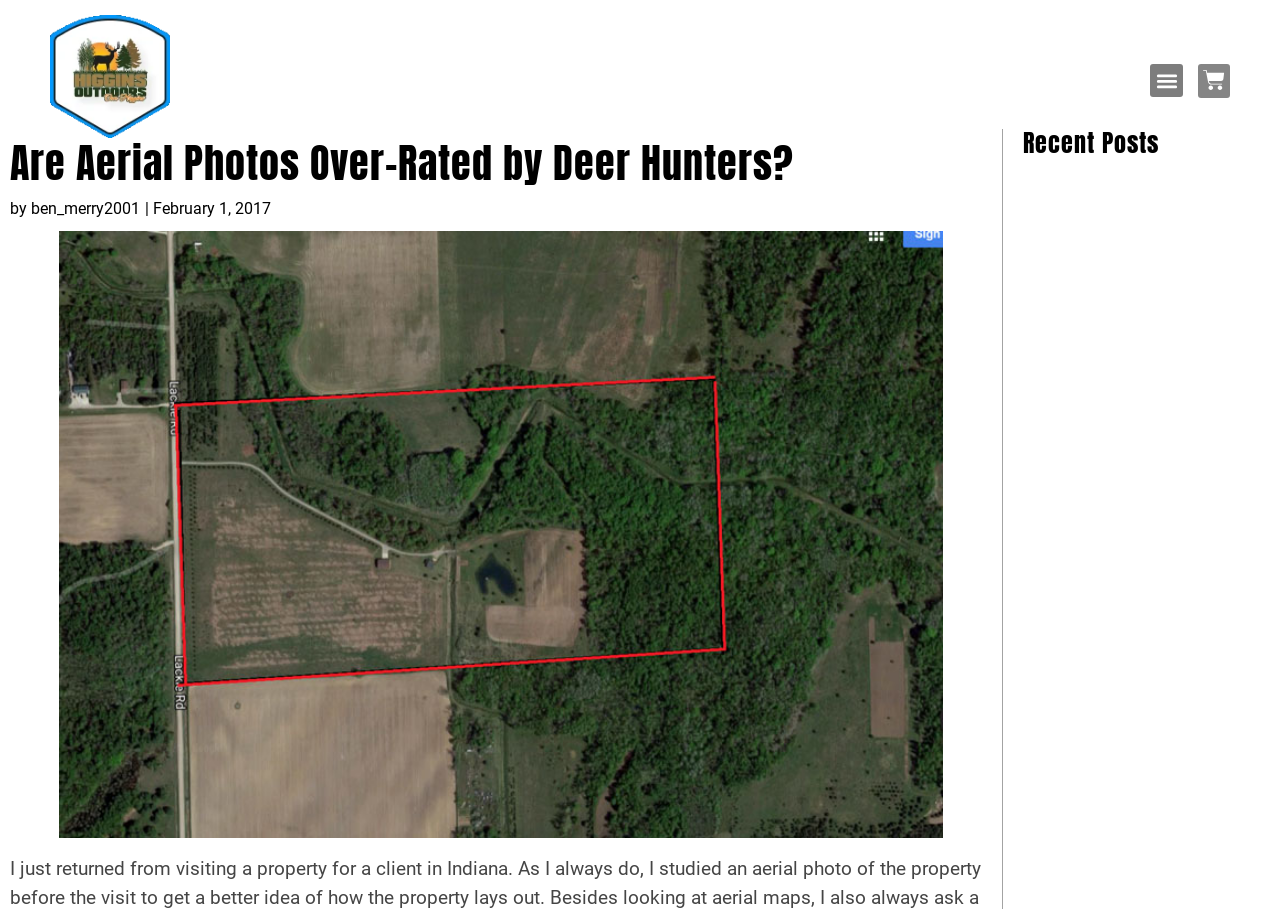What is the topic of the blog post?
Answer the question with as much detail as possible.

The topic of the blog post can be determined by looking at the heading 'Are Aerial Photos Over-Rated by Deer Hunters?' which suggests that the post is discussing the relevance of aerial photos in deer hunting.